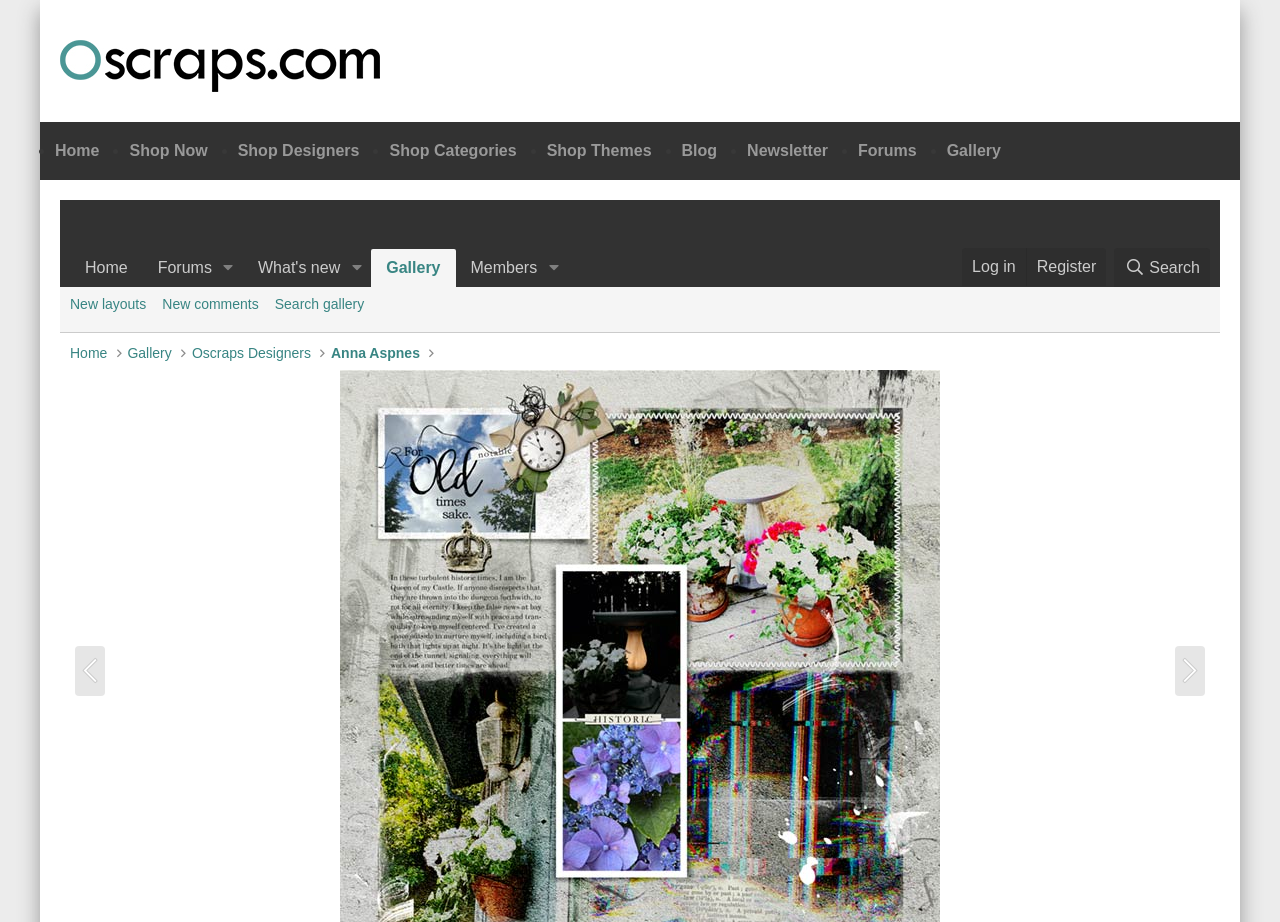Please reply with a single word or brief phrase to the question: 
What is the bounding box coordinate of the 'Gallery' link?

[0.29, 0.27, 0.356, 0.311]